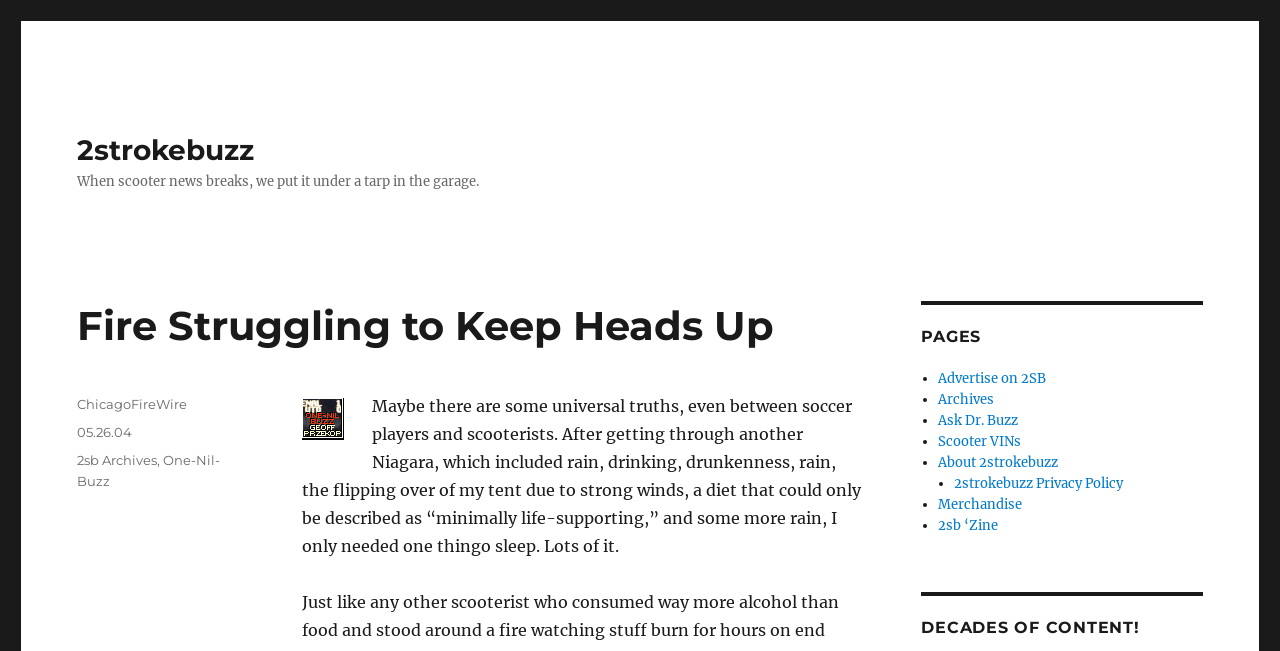Kindly determine the bounding box coordinates for the area that needs to be clicked to execute this instruction: "View news".

None